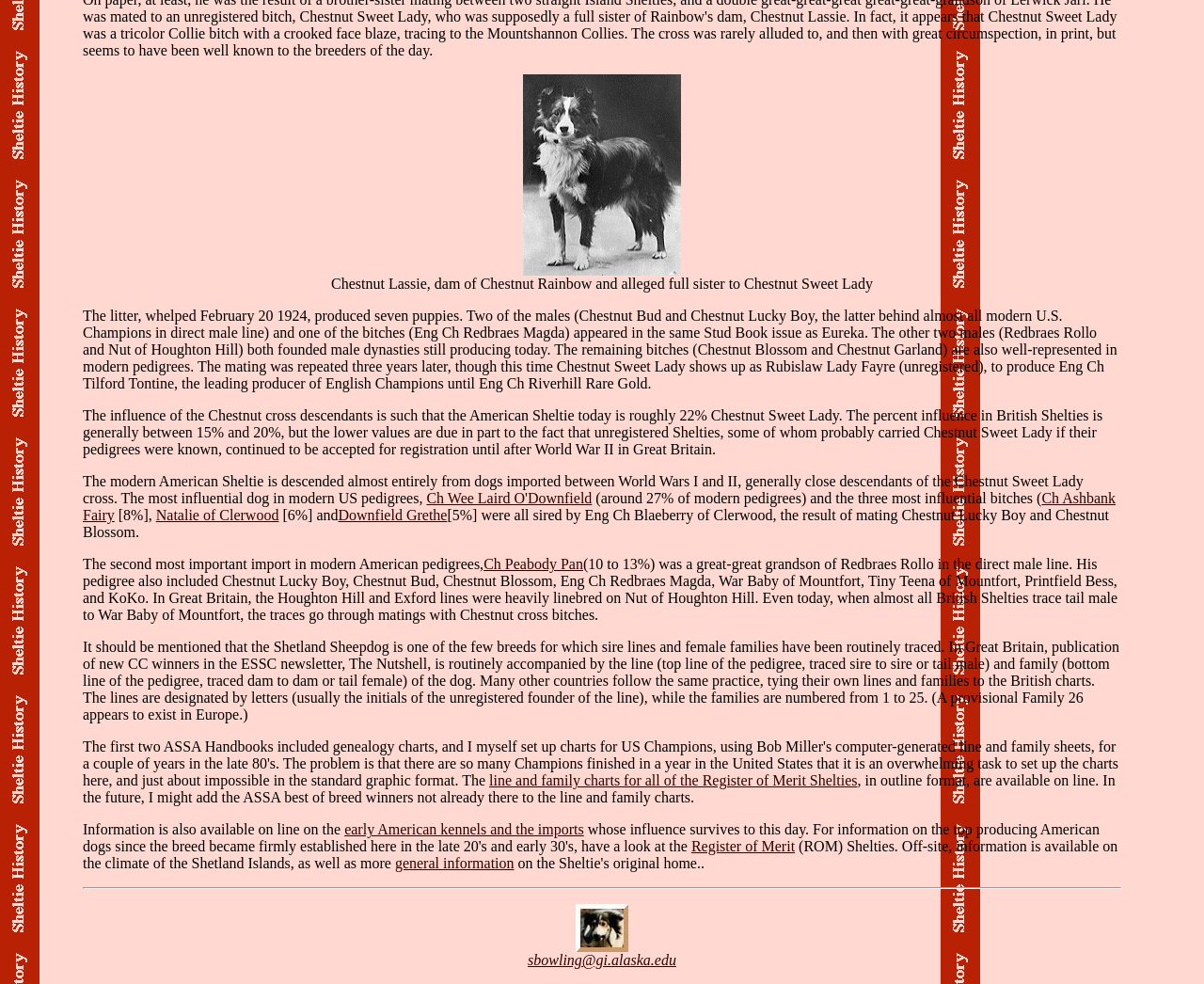Please specify the bounding box coordinates for the clickable region that will help you carry out the instruction: "Visit the page of Natalie of Clerwood".

[0.13, 0.516, 0.232, 0.532]